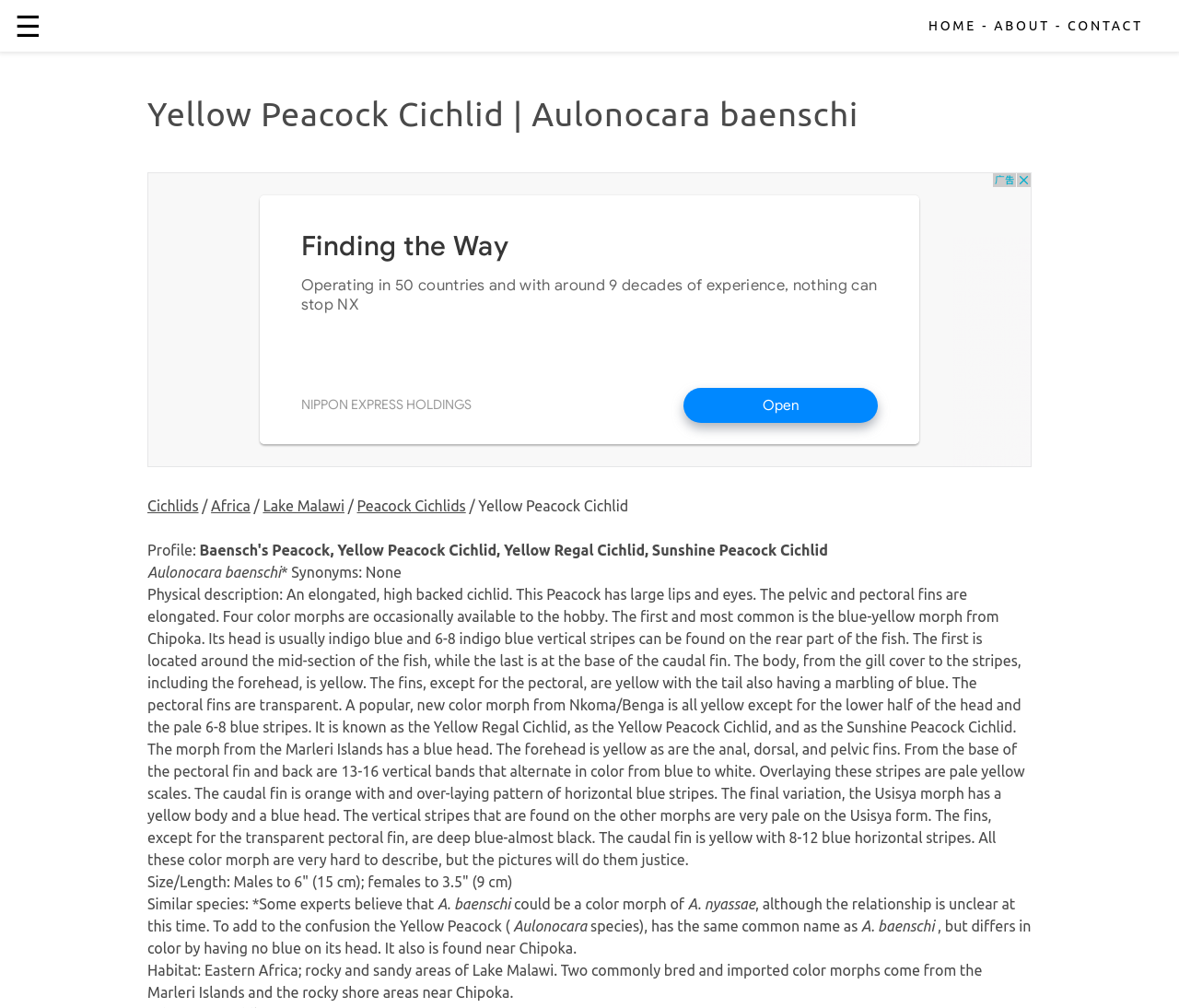Offer a meticulous description of the webpage's structure and content.

This webpage is about the Yellow Peacock Cichlid, a species of fish also known as Aulonocara baenschi. At the top left corner, there is a button to open a sidebar. On the top right corner, there are three links: "HOME", "ABOUT", and "CONTACT". 

Below the top navigation bar, there is a heading that displays the title "Yellow Peacock Cichlid | Aulonocara baenschi". To the right of the heading, there is an advertisement region. 

Below the heading, there is a breadcrumb navigation with links to "Cichlids", "Africa", "Lake Malawi", and "Peacock Cichlids", followed by the current page title "Yellow Peacock Cichlid". 

The main content of the page is divided into sections. The first section is about the profile of the fish, including its scientific name and synonyms. The second section provides a detailed physical description of the fish, including its body shape, color morphs, and fin characteristics. 

The following sections provide information about the fish's size, similar species, and habitat. The habitat section mentions that the fish is found in Eastern Africa, specifically in rocky and sandy areas of Lake Malawi.